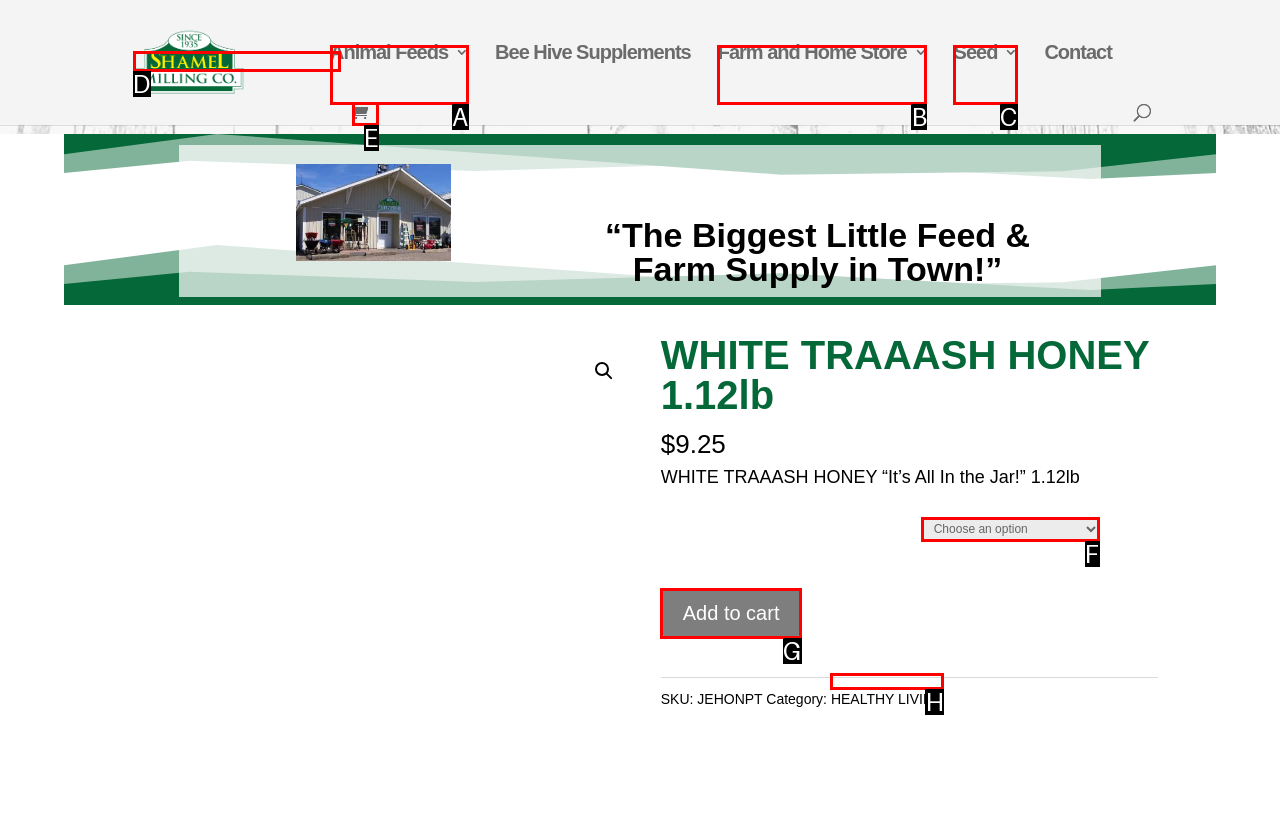Choose the HTML element that best fits the description: Farm and Home Store. Answer with the option's letter directly.

B